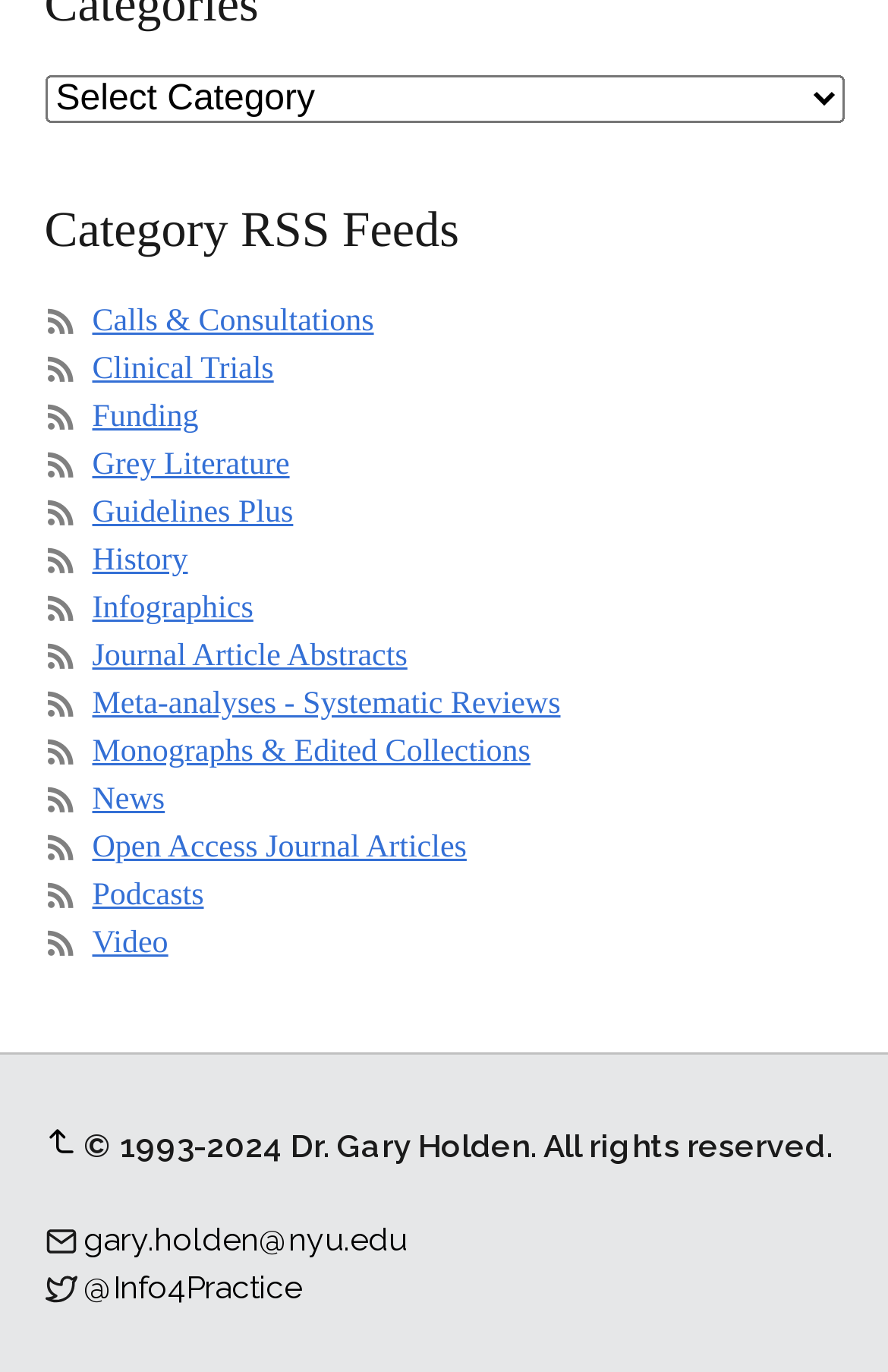Refer to the image and answer the question with as much detail as possible: How many links are available under the 'Categories' section?

By counting the number of link elements under the 'Categories' section, we can determine that there are 12 links available, each representing a different category.